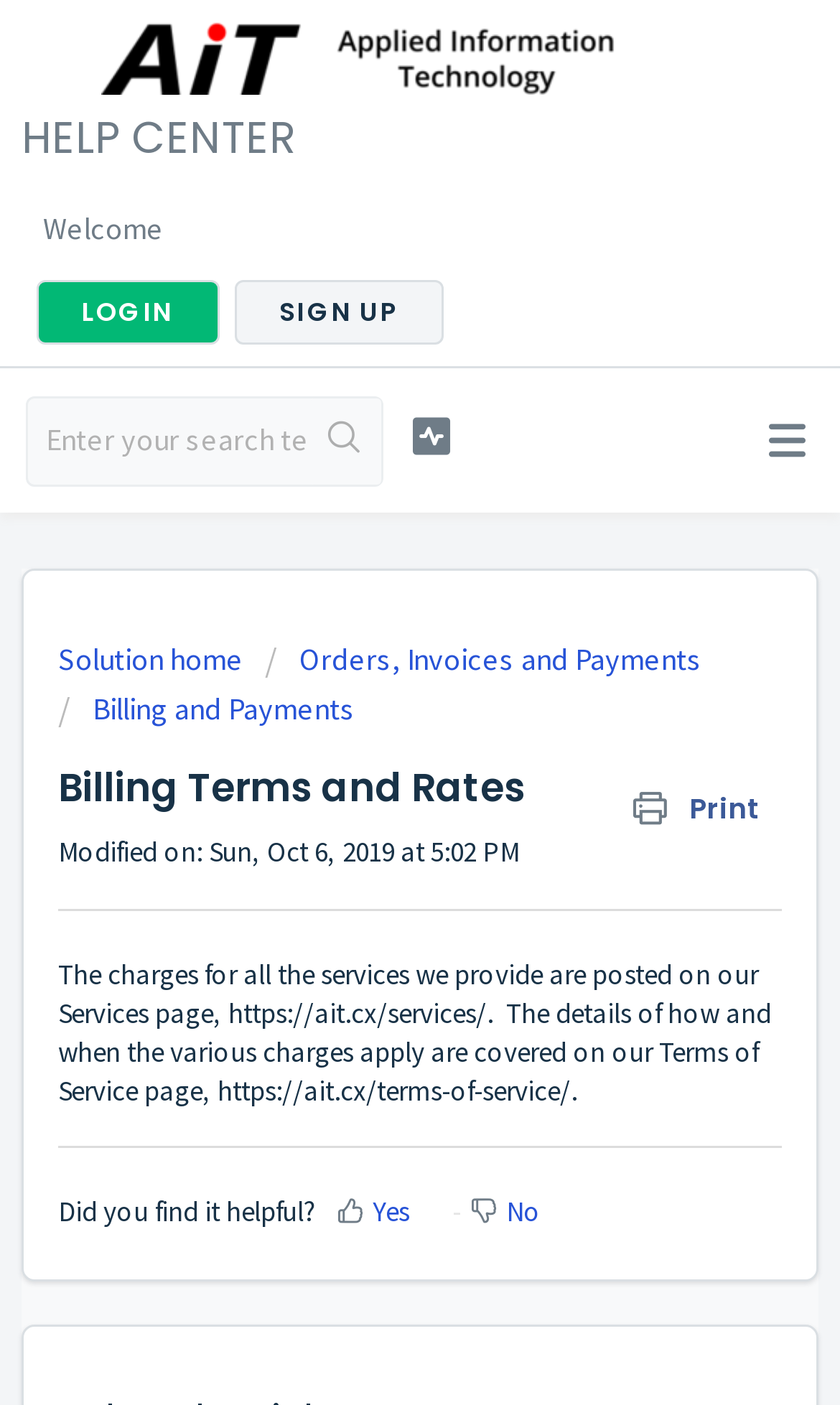Answer the question below using just one word or a short phrase: 
What is the function of the 'Print' link?

To print